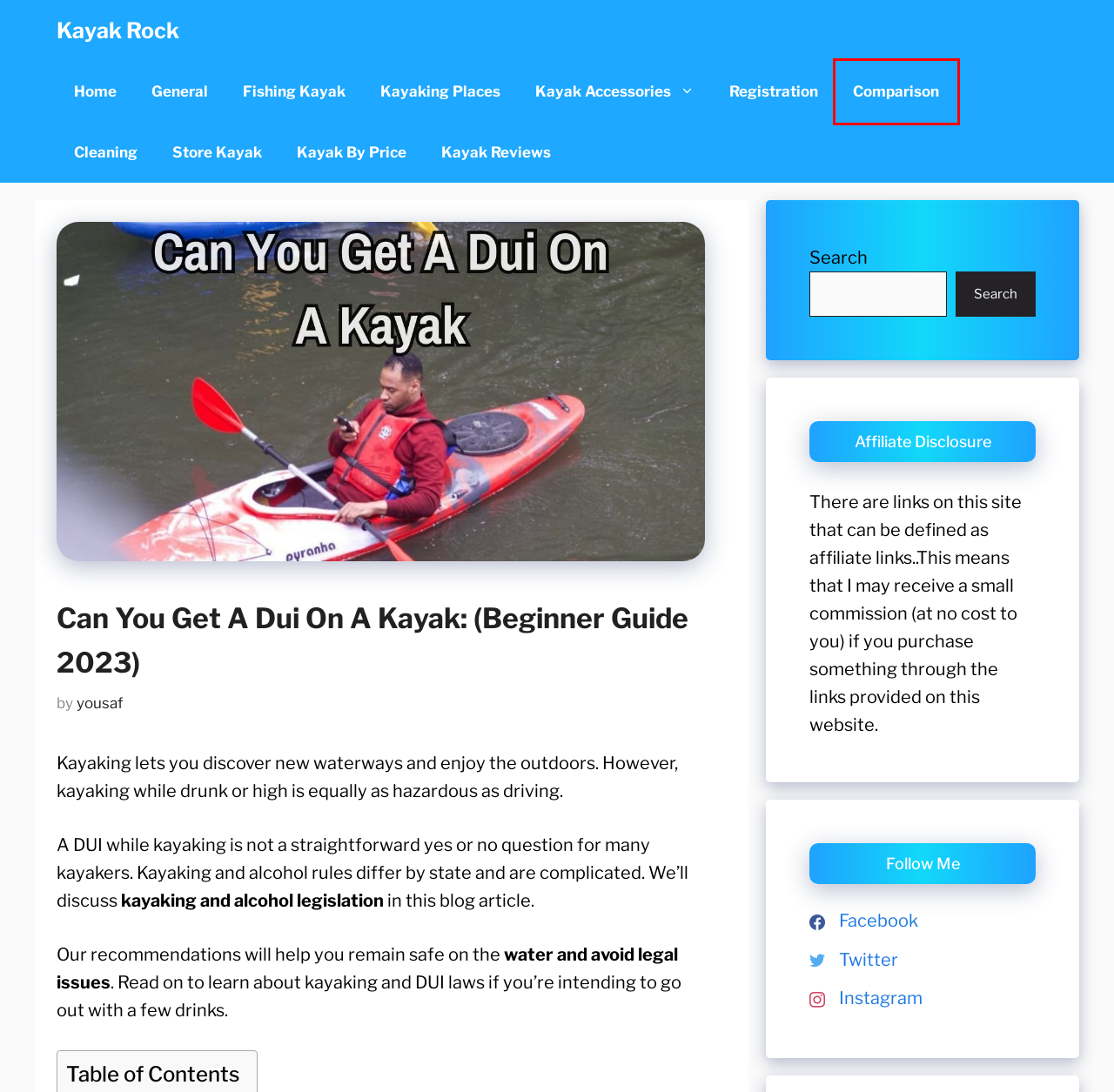Please examine the screenshot provided, which contains a red bounding box around a UI element. Select the webpage description that most accurately describes the new page displayed after clicking the highlighted element. Here are the candidates:
A. Kayak Rock - Best Budget Kayak
B. Cleaning Archives - Kayak Rock
C. Kayak By Price Archives - Kayak Rock
D. Comparison Archives - Kayak Rock
E. General Archives - Kayak Rock
F. Home Archives - Kayak Rock
G. Kayak Reviews Archives - Kayak Rock
H. Fishing Kayak Archives - Kayak Rock

D